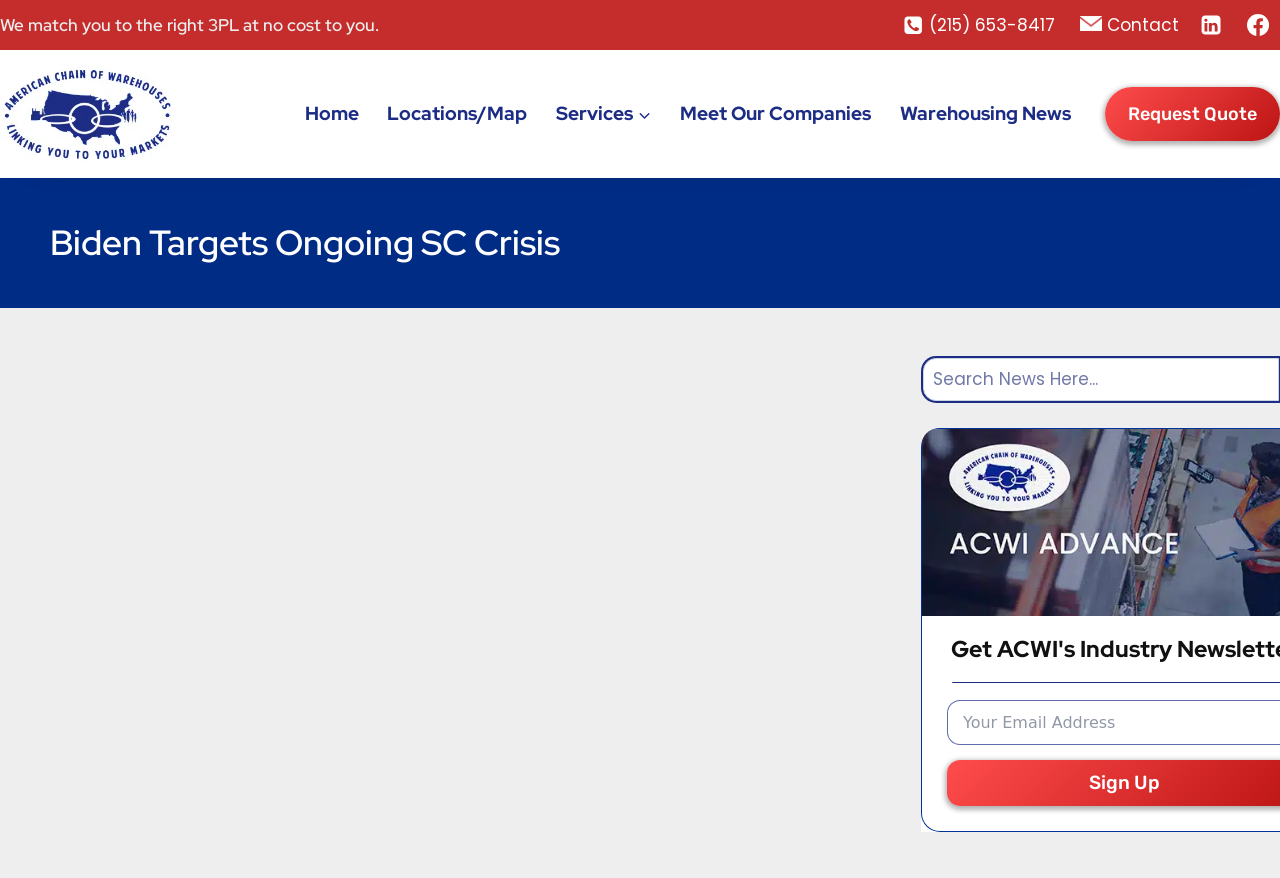Identify the bounding box coordinates of the area you need to click to perform the following instruction: "go to the home page".

[0.227, 0.102, 0.291, 0.158]